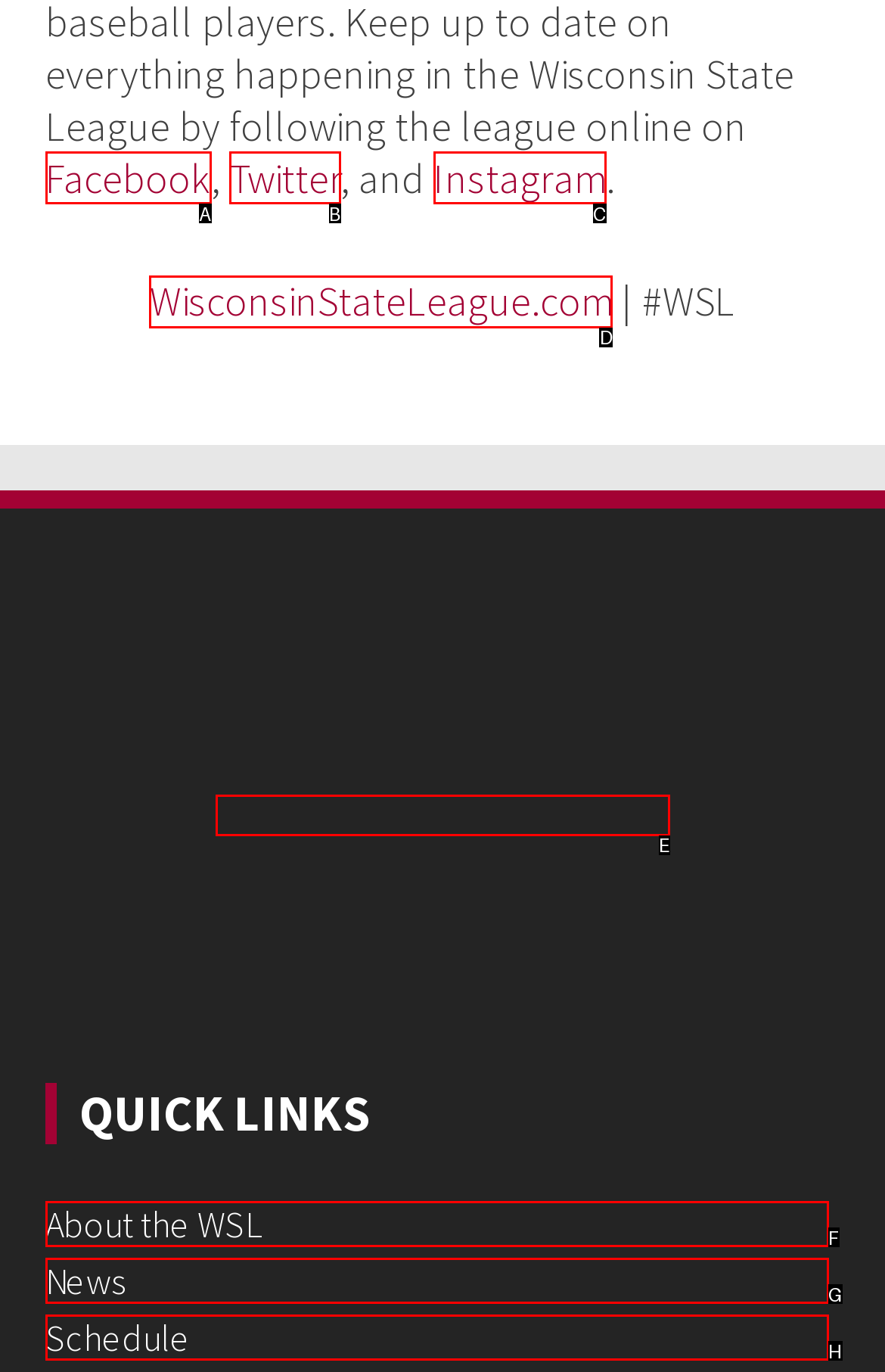Point out the HTML element I should click to achieve the following: Go to Wisconsin State League website Reply with the letter of the selected element.

D